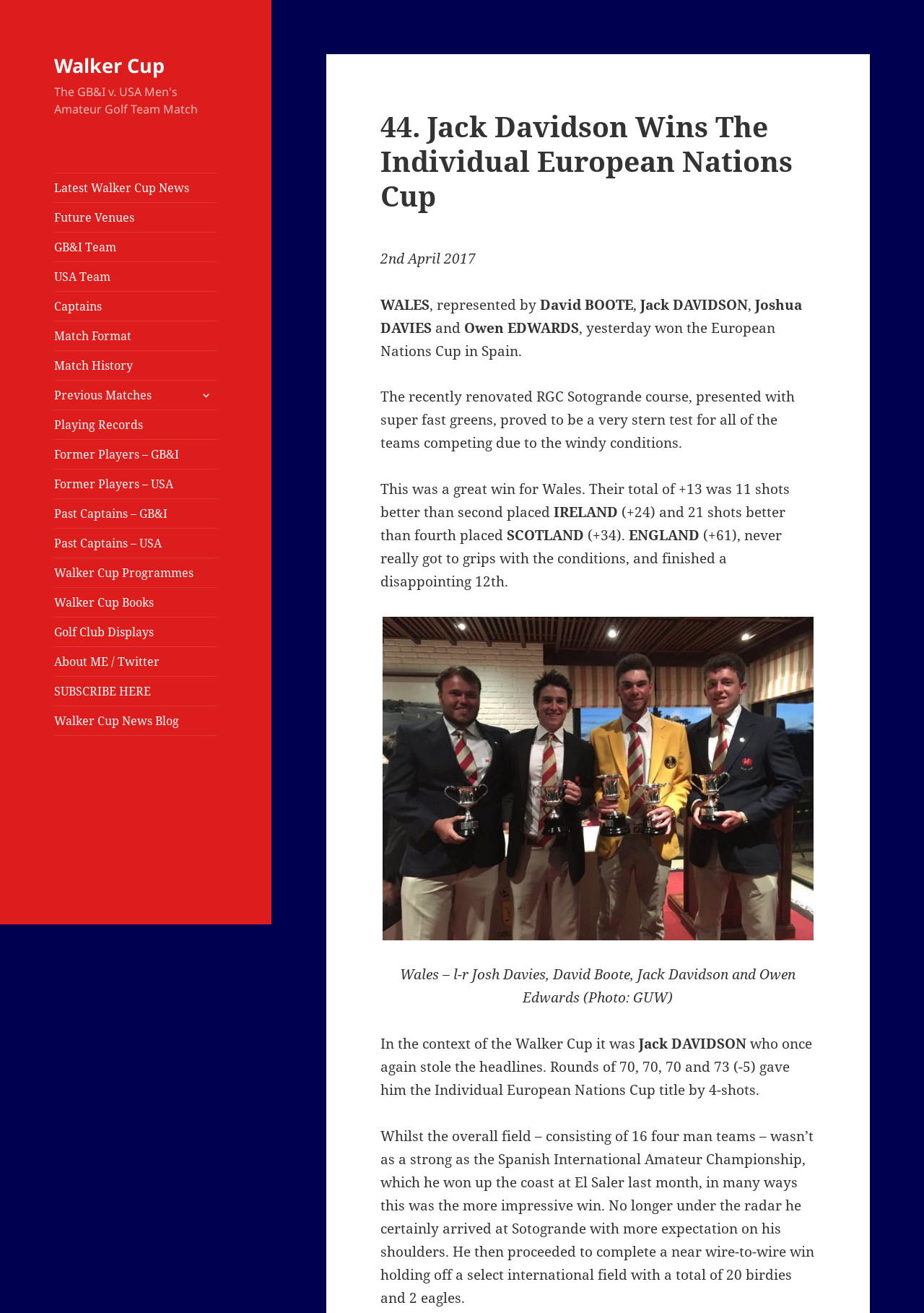Please determine the bounding box of the UI element that matches this description: expand child menu. The coordinates should be given as (top-left x, top-left y, bottom-right x, bottom-right y), with all values between 0 and 1.

[0.21, 0.292, 0.235, 0.309]